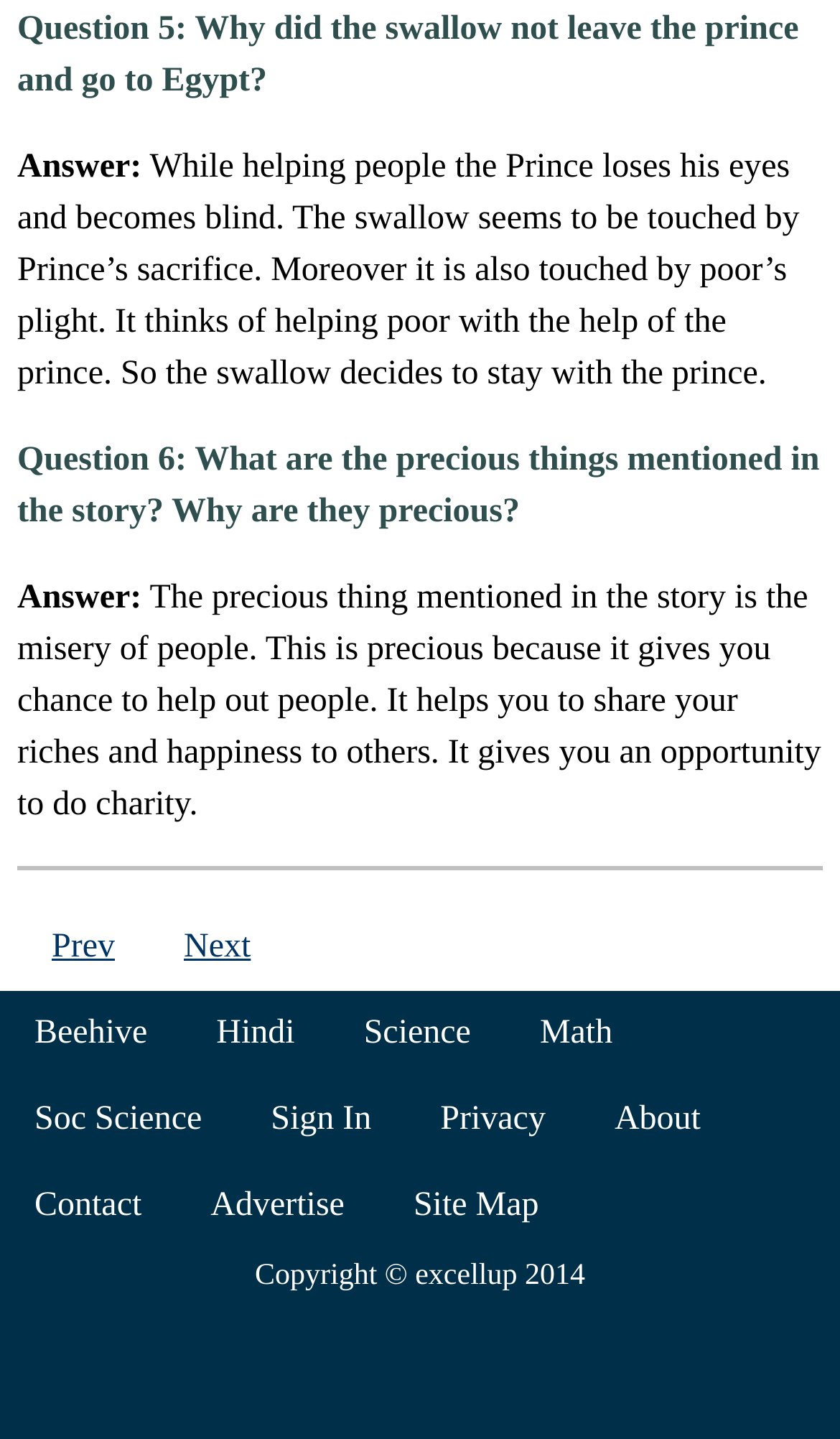Respond with a single word or short phrase to the following question: 
What is the precious thing mentioned in the story?

The misery of people